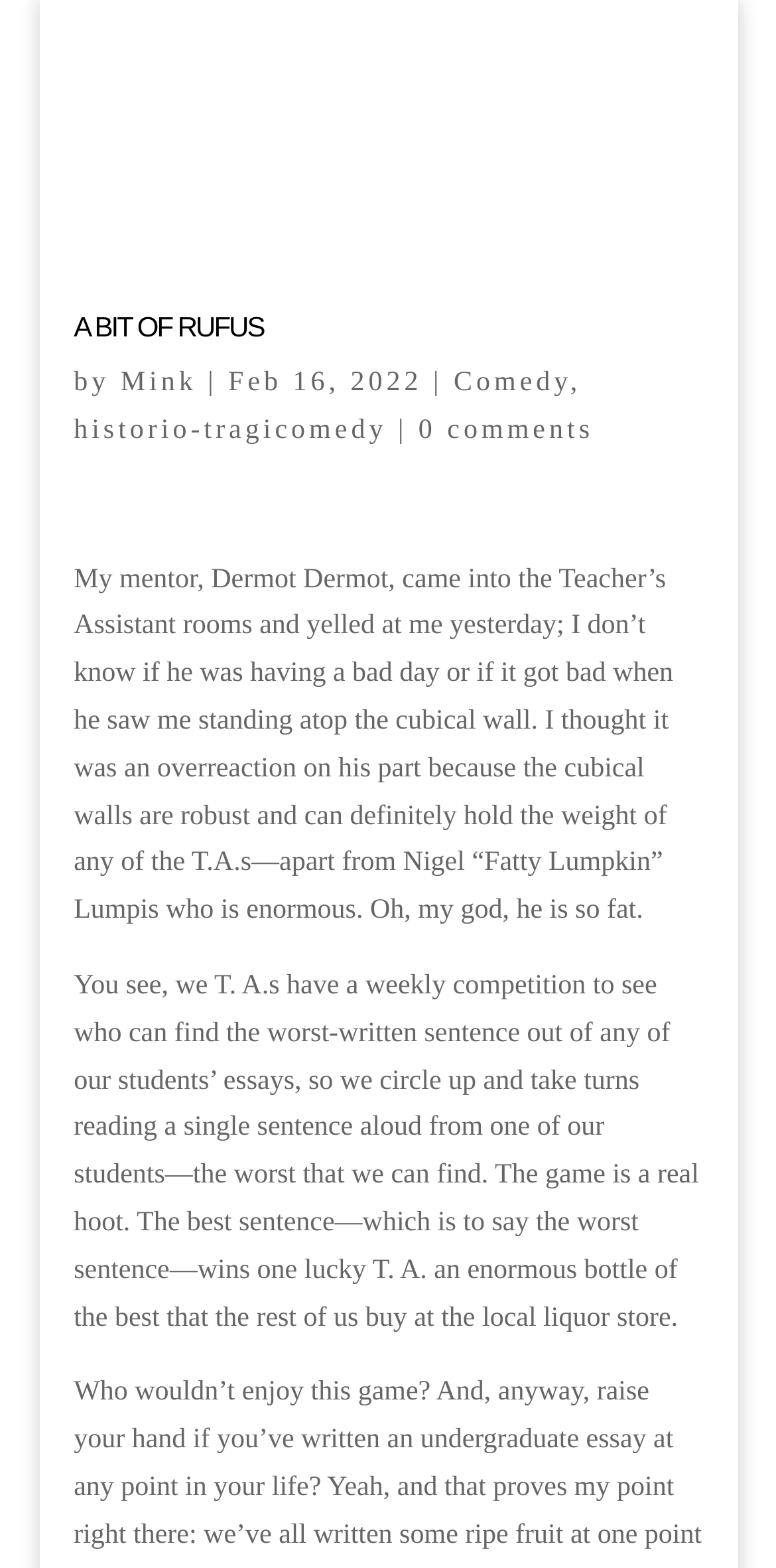Create a detailed summary of the webpage's content and design.

The webpage appears to be a blog post or article with a title "A BIT OF RUFUS" by Jared Mink, dated February 16, 2022. The title is prominently displayed at the top of the page, with the author's name and date written in a smaller font below it. 

To the right of the title, there are two categories or tags, "Comedy" and "historio-tragicomedy", which are likely related to the content of the post. Below the title, there is a link to view comments, which currently shows "0 comments".

The main content of the page is a narrative text, divided into two paragraphs. The first paragraph describes an incident where the author's mentor, Dermot Dermot, yelled at the author in the Teacher's Assistant rooms. The second paragraph explains a weekly competition among the T.A.s to find the worst-written sentence from their students' essays, with the winner receiving a prize.

The text is arranged in a single column, with no images or other multimedia elements visible on the page. The overall layout is simple and easy to read, with clear headings and concise text.